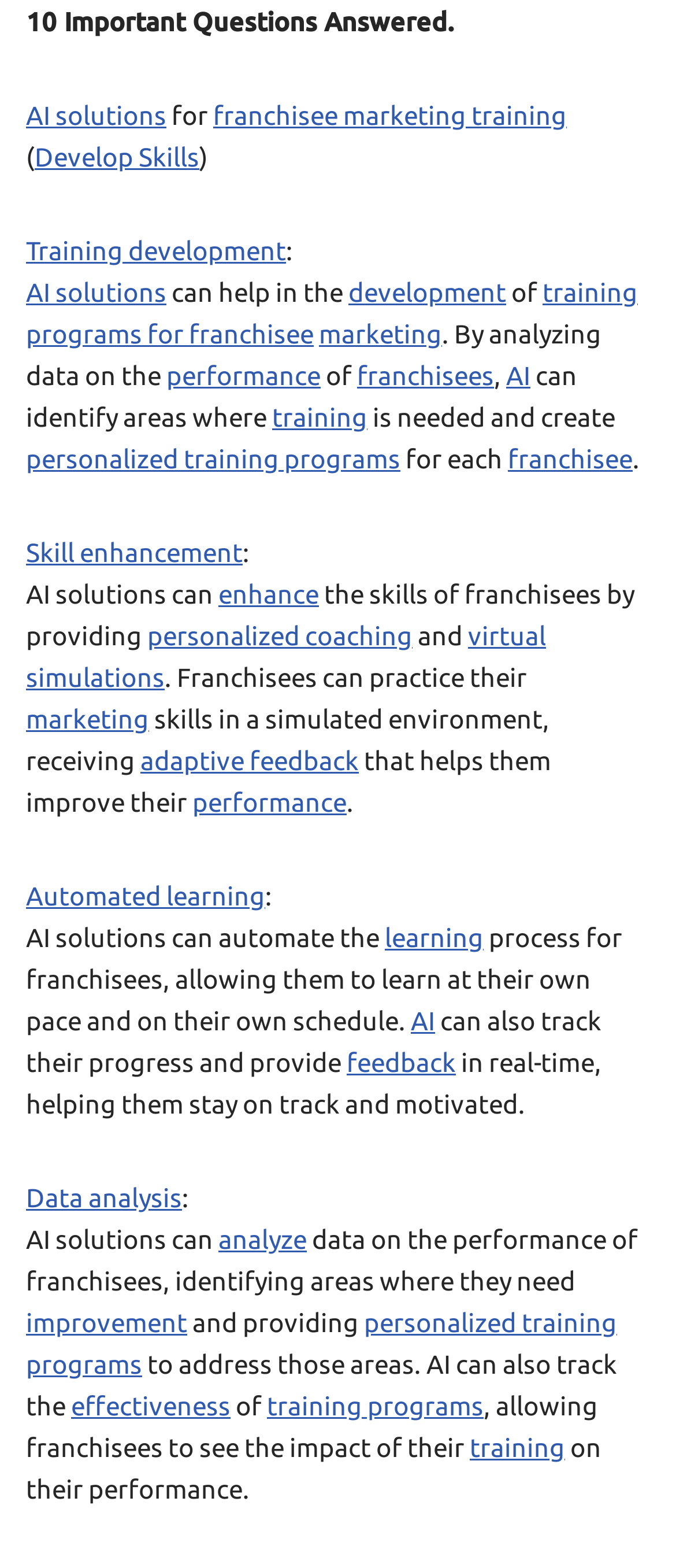Please pinpoint the bounding box coordinates for the region I should click to adhere to this instruction: "Explore personalized training programs".

[0.038, 0.283, 0.592, 0.302]